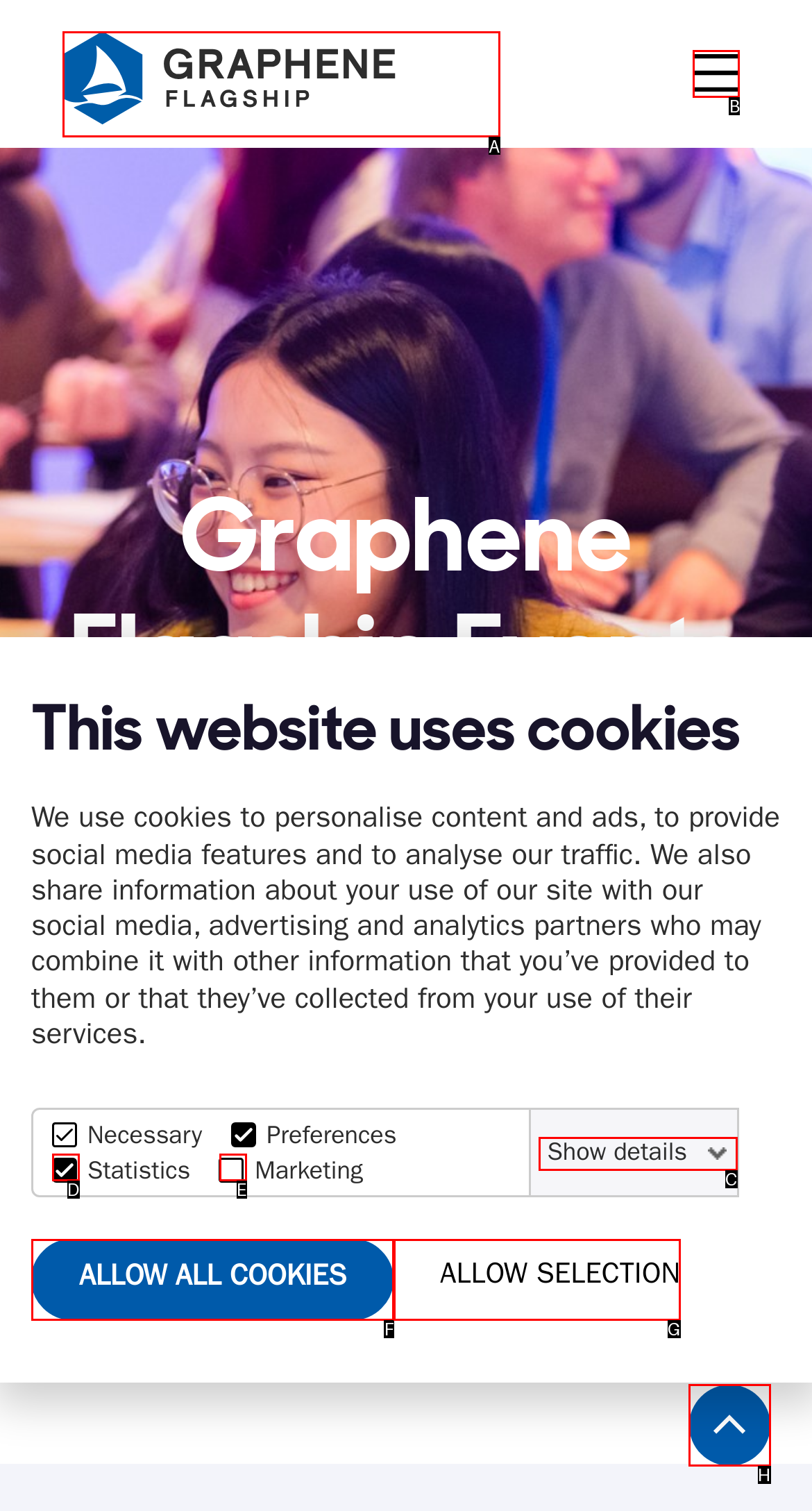Which HTML element matches the description: parent_node: This website uses cookies the best? Answer directly with the letter of the chosen option.

H